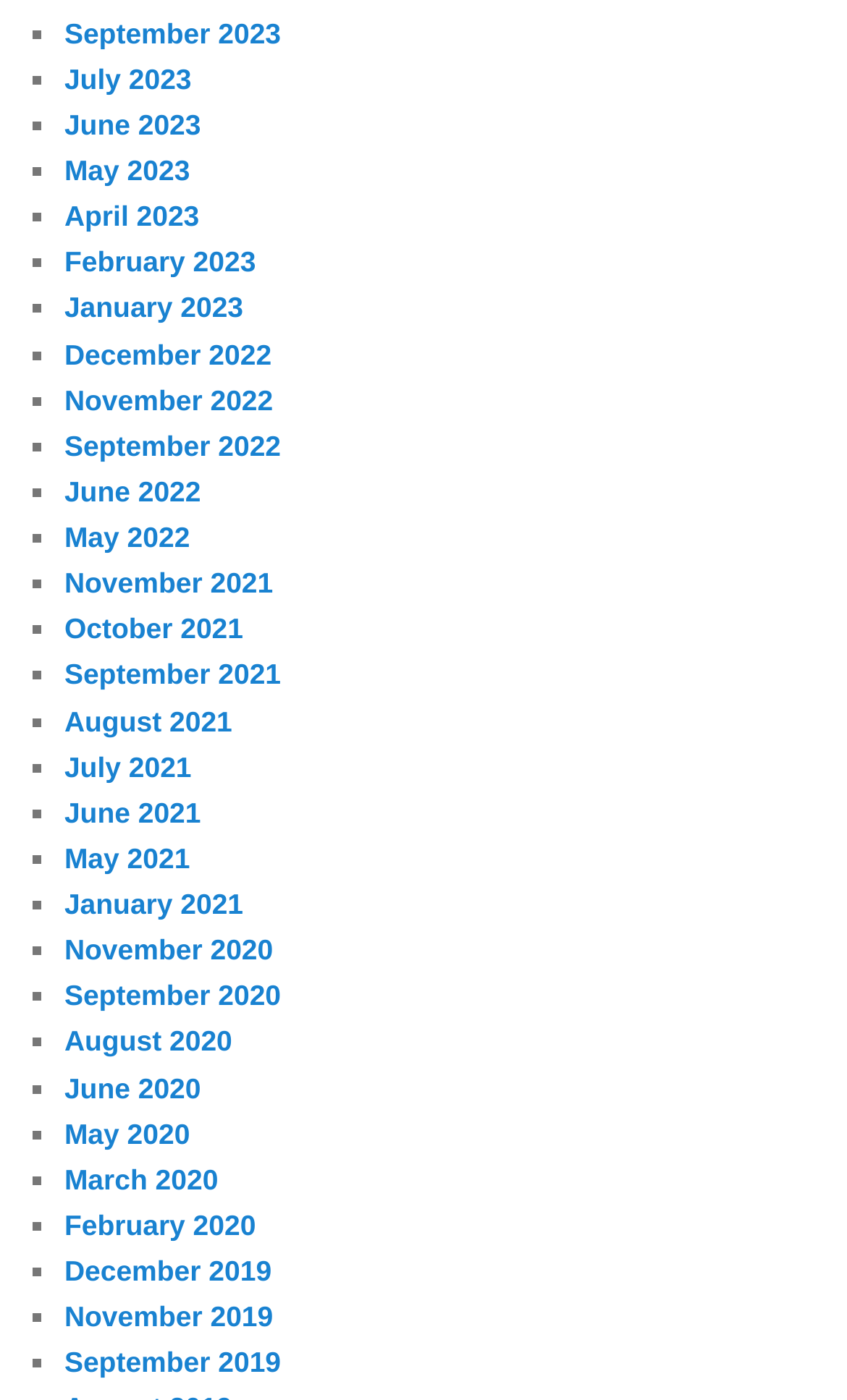Pinpoint the bounding box coordinates of the area that must be clicked to complete this instruction: "View September 2023".

[0.076, 0.012, 0.332, 0.035]